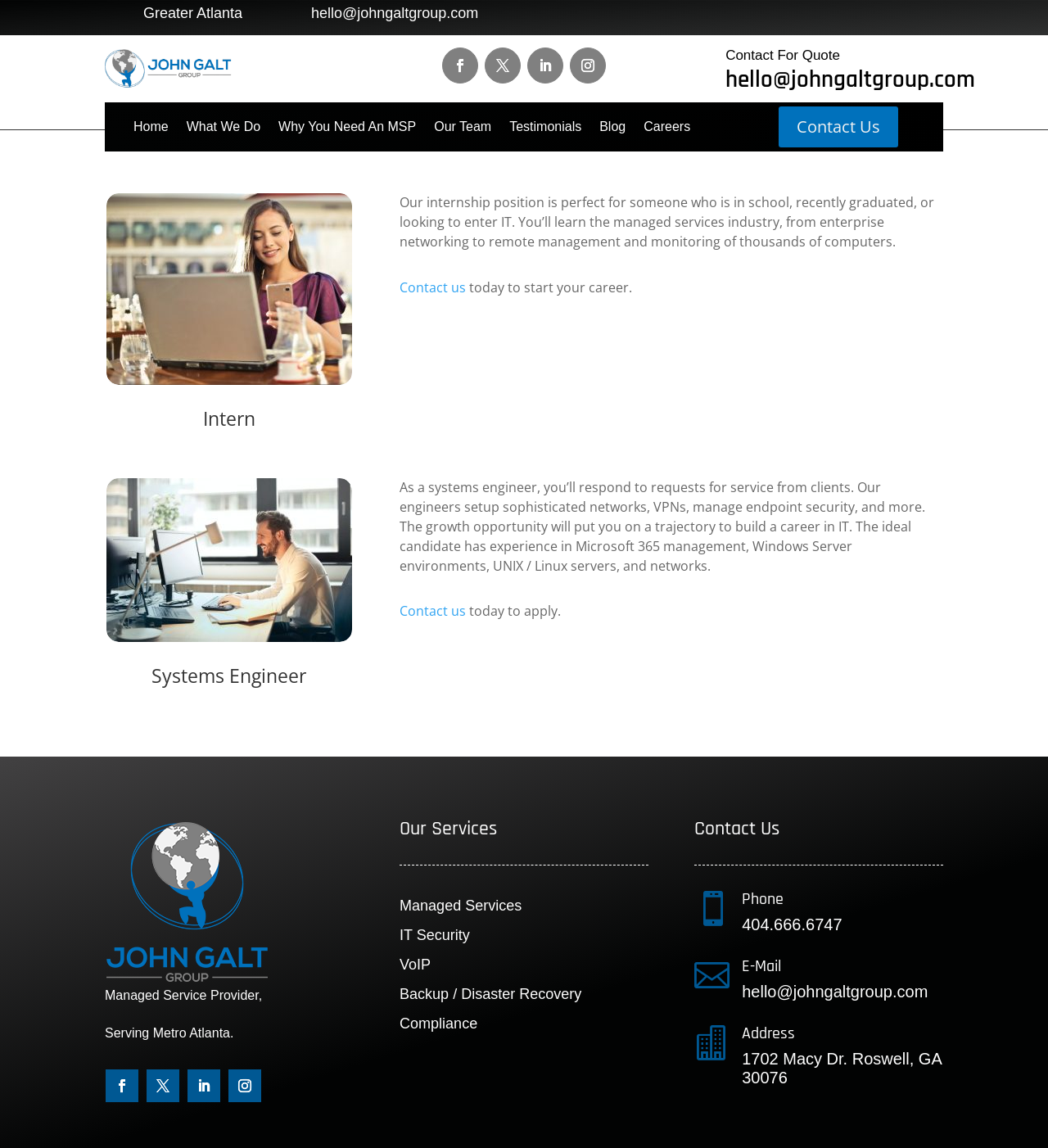Please locate the bounding box coordinates of the element that should be clicked to complete the given instruction: "Click the 'Home' link".

[0.127, 0.106, 0.161, 0.122]